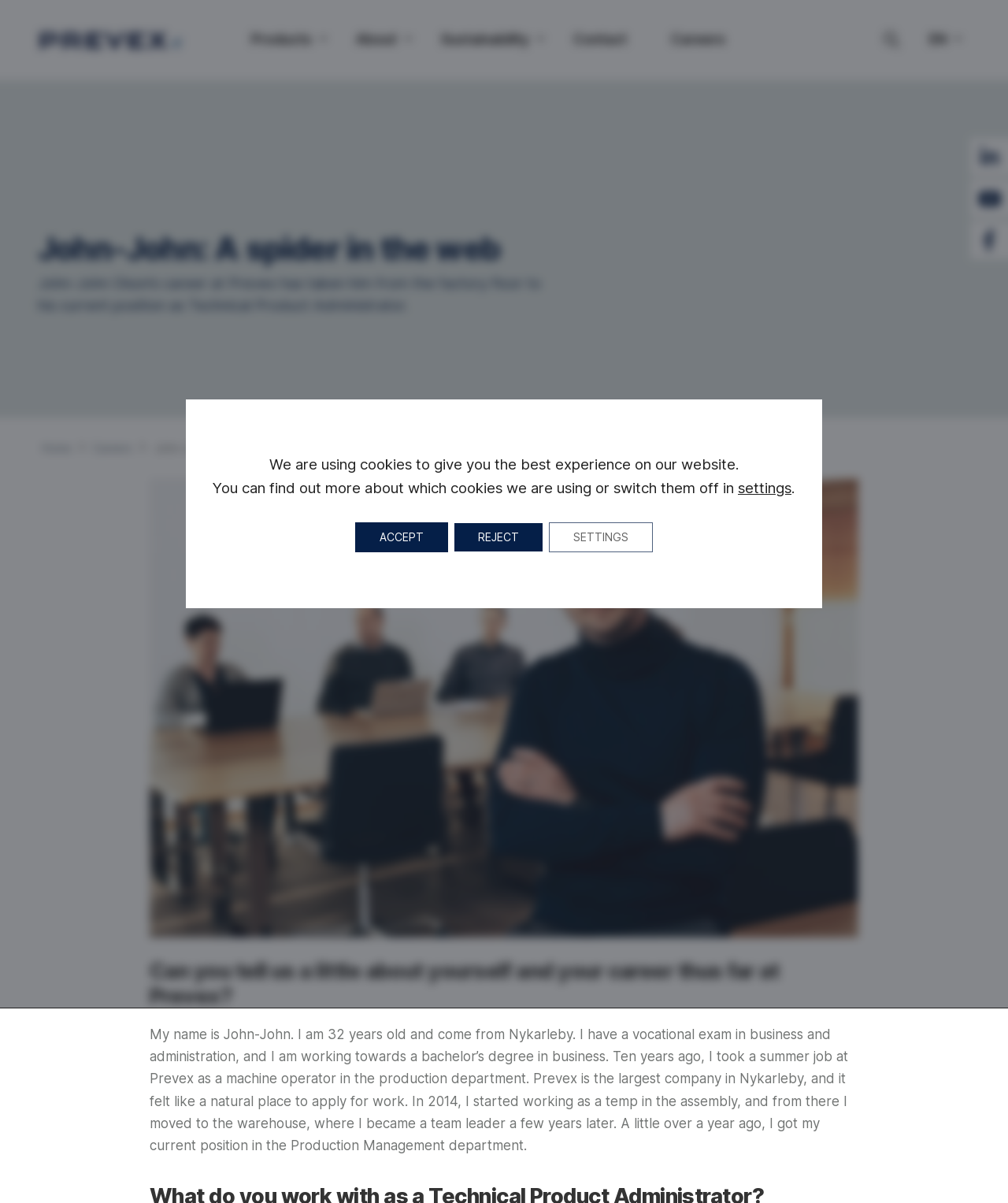Determine the bounding box coordinates in the format (top-left x, top-left y, bottom-right x, bottom-right y). Ensure all values are floating point numbers between 0 and 1. Identify the bounding box of the UI element described by: Social media link

[0.962, 0.184, 1.0, 0.215]